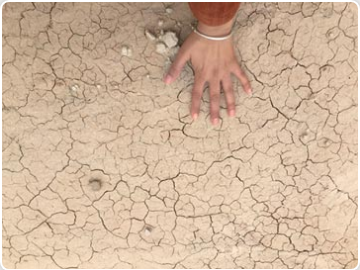What is the possible emotional state of the hand's owner? From the image, respond with a single word or brief phrase.

Contemplative or desperate